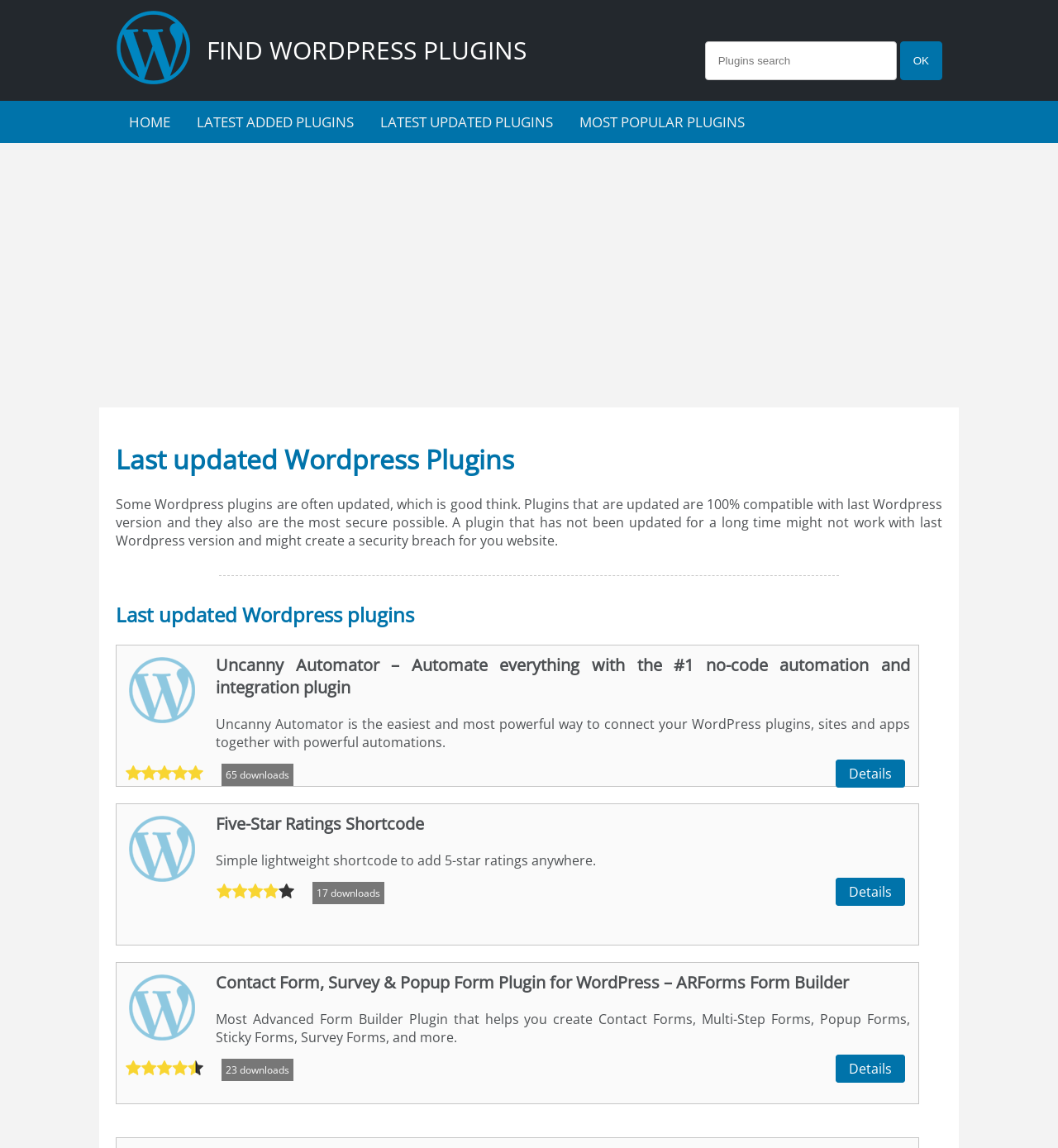Please identify the bounding box coordinates of the area that needs to be clicked to follow this instruction: "Click on Wordpress plugins".

[0.109, 0.065, 0.184, 0.081]